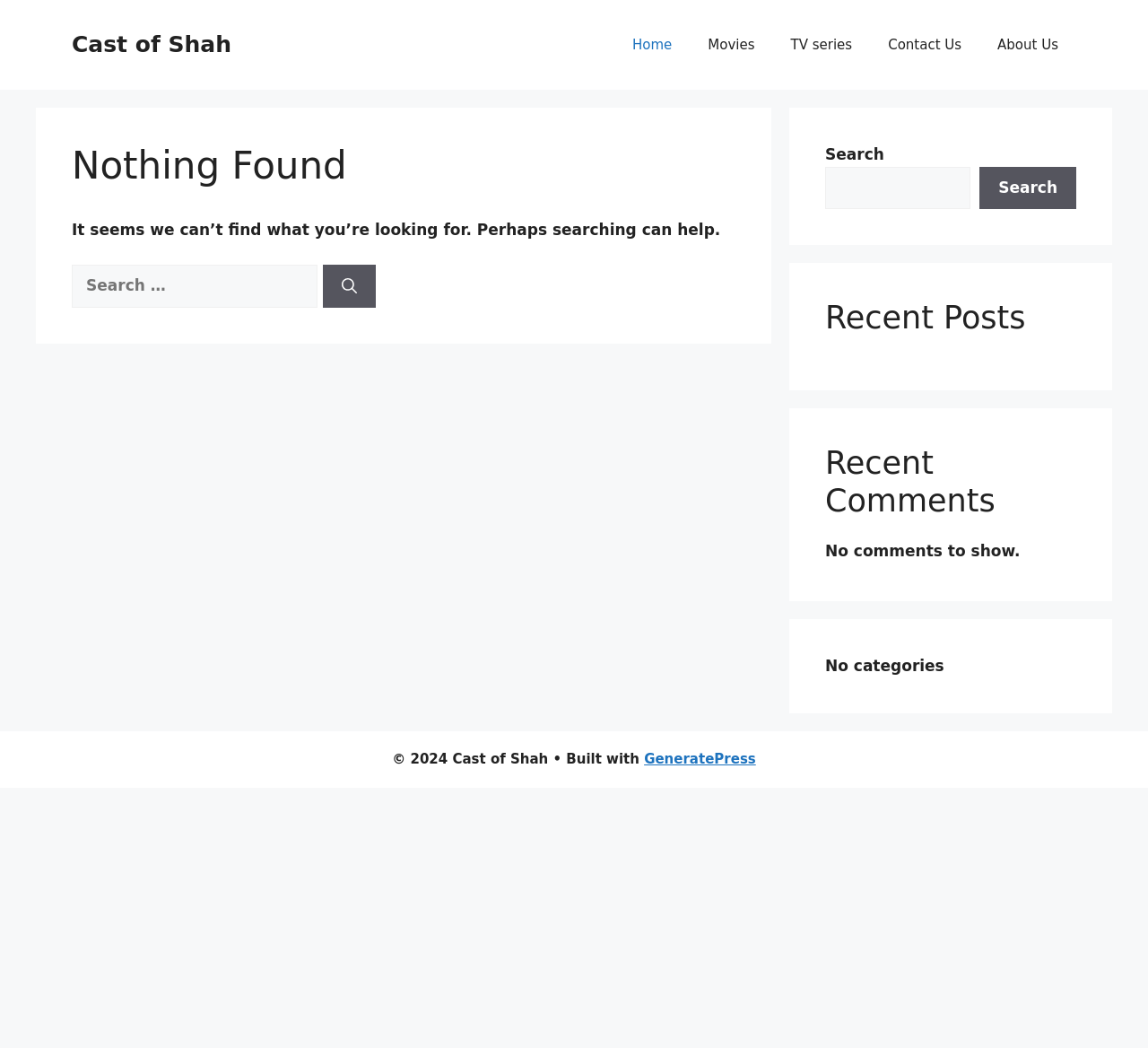Using the description: "Cast of Shah", identify the bounding box of the corresponding UI element in the screenshot.

[0.062, 0.03, 0.202, 0.055]